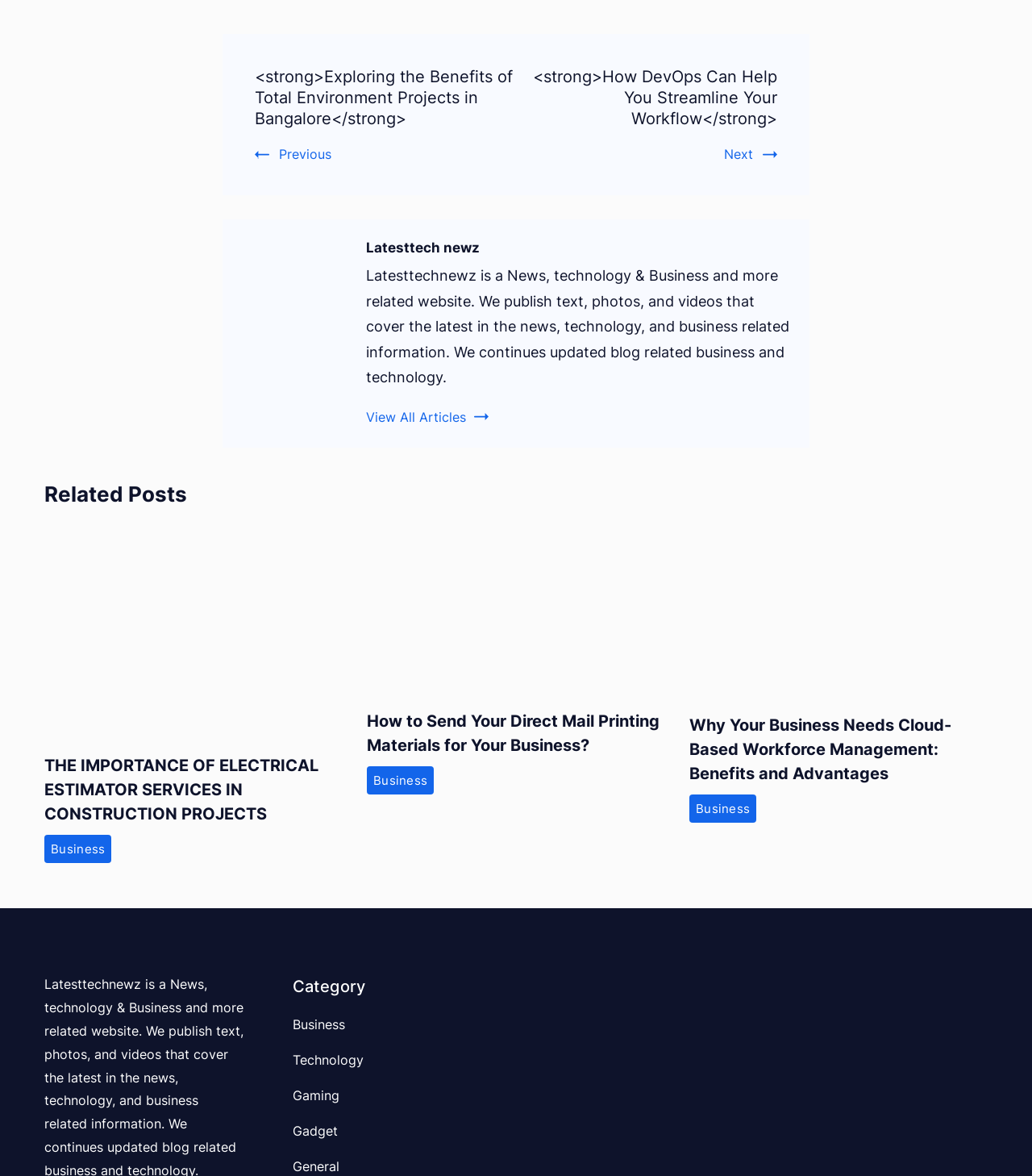Answer the question with a single word or phrase: 
How many related posts are available on this webpage?

3